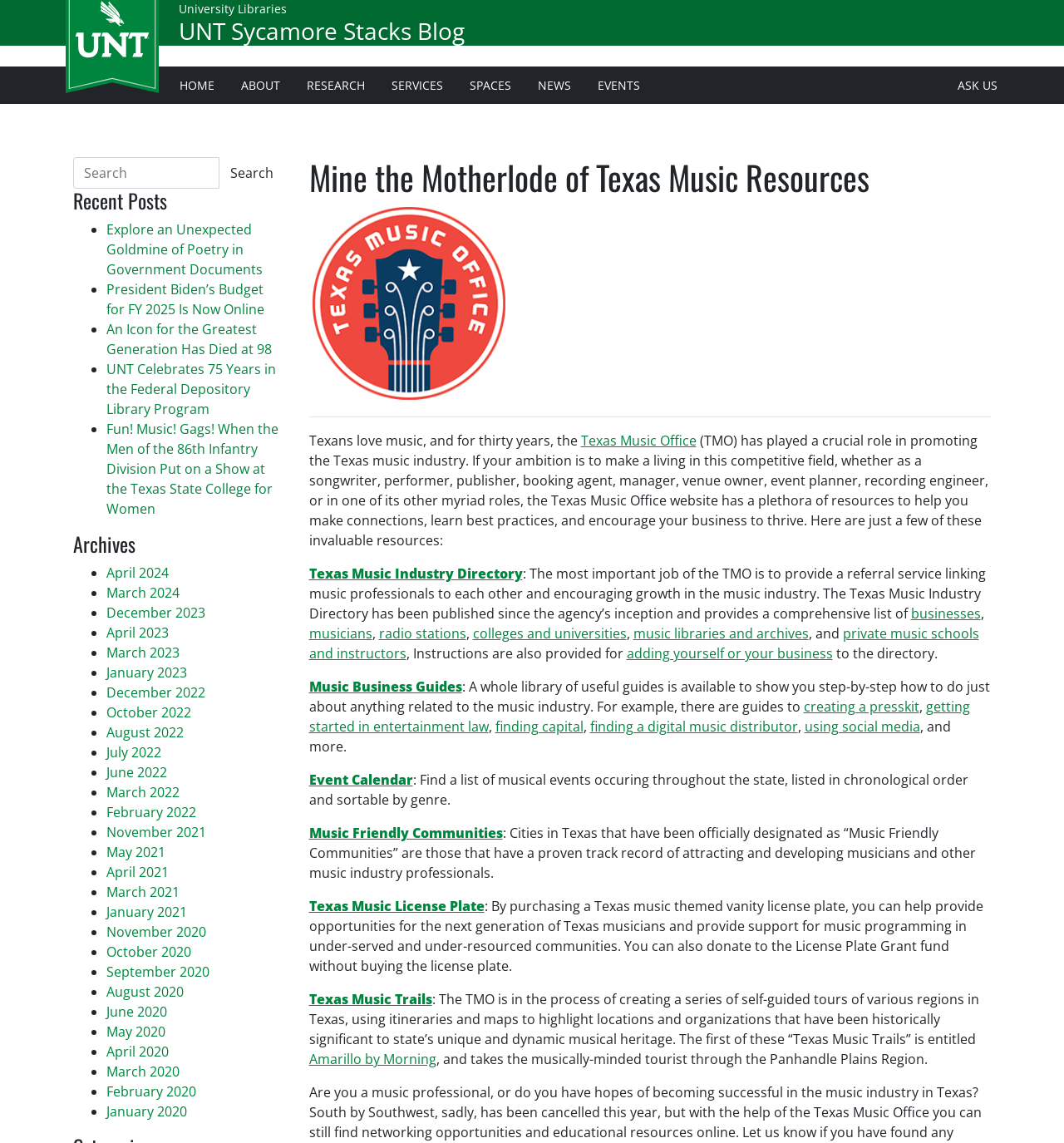Please identify the coordinates of the bounding box that should be clicked to fulfill this instruction: "Learn about 'Music Friendly Communities'".

[0.29, 0.721, 0.472, 0.737]